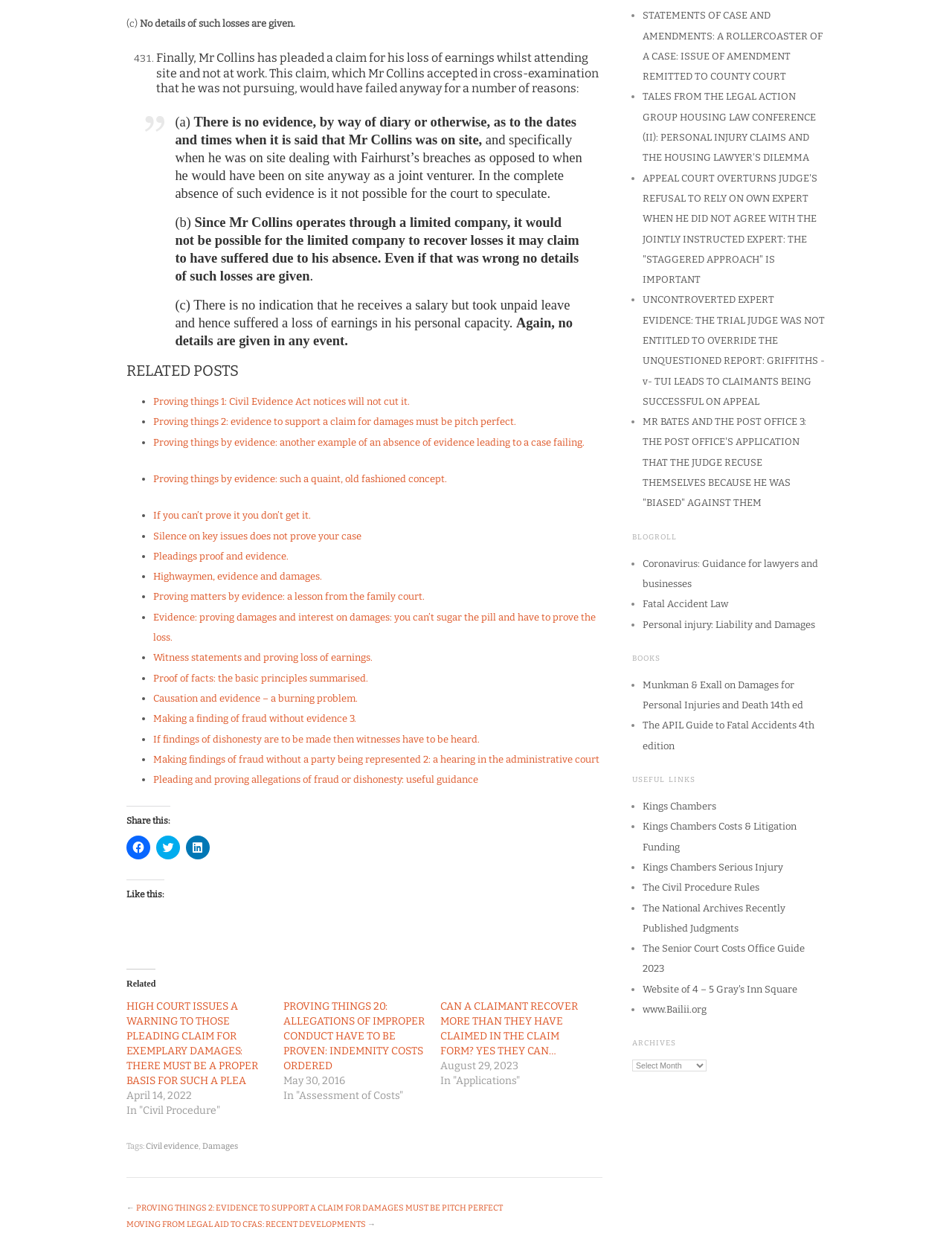Please specify the bounding box coordinates of the clickable region to carry out the following instruction: "Click on 'New Posts'". The coordinates should be four float numbers between 0 and 1, in the format [left, top, right, bottom].

None